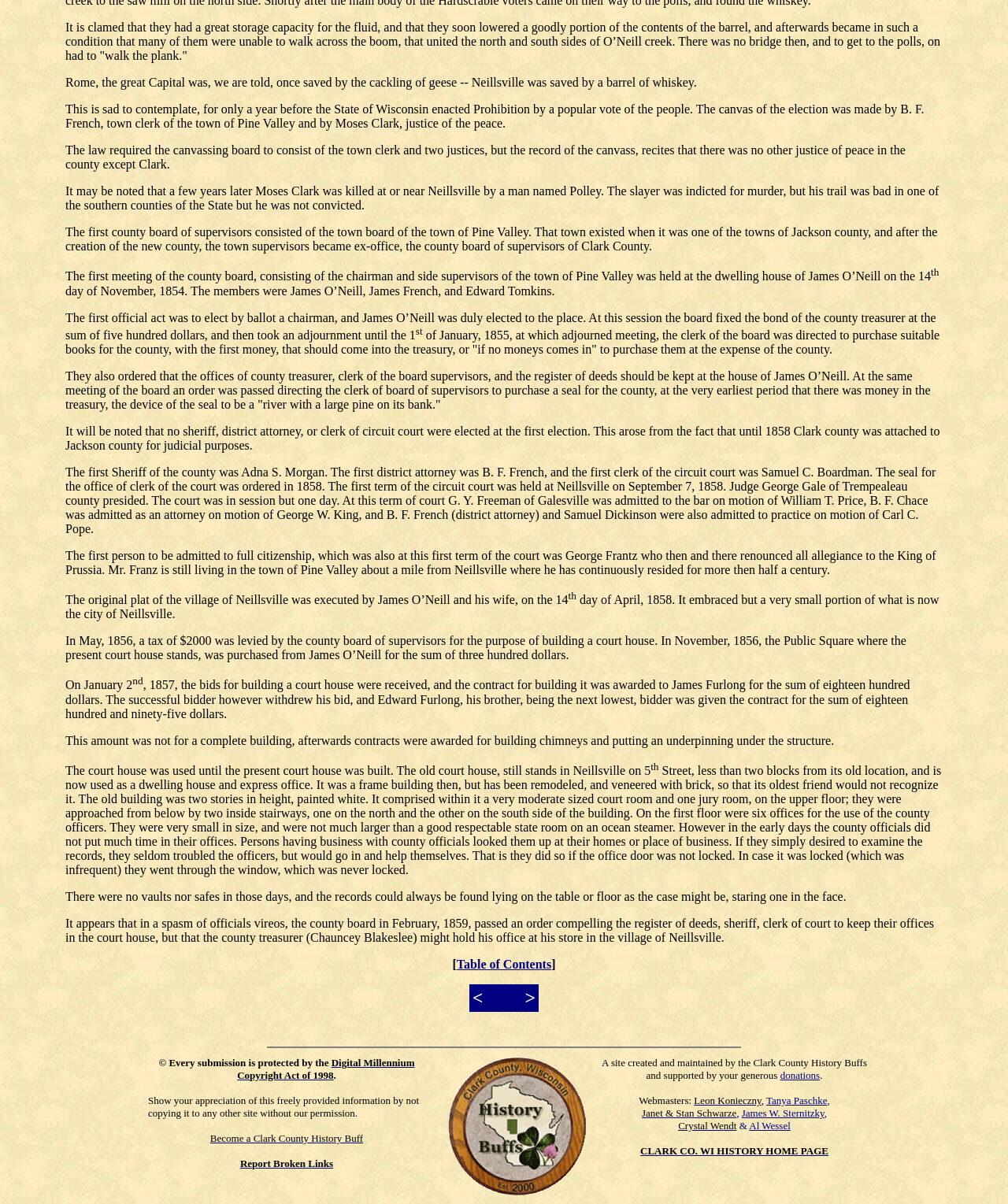Pinpoint the bounding box coordinates for the area that should be clicked to perform the following instruction: "Call the phone number".

None